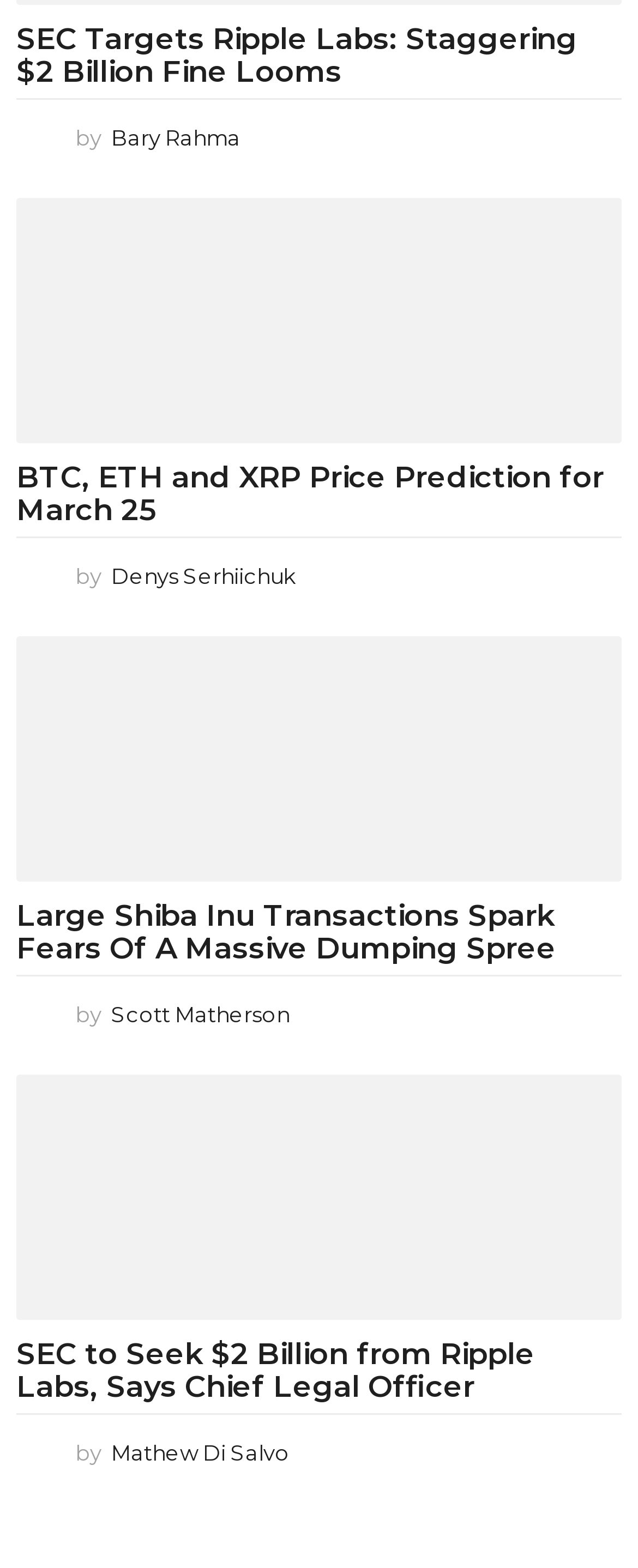Identify the bounding box coordinates for the element you need to click to achieve the following task: "Read the article about SEC seeking 2 billion from Ripple Labs". Provide the bounding box coordinates as four float numbers between 0 and 1, in the form [left, top, right, bottom].

[0.026, 0.686, 0.974, 0.842]